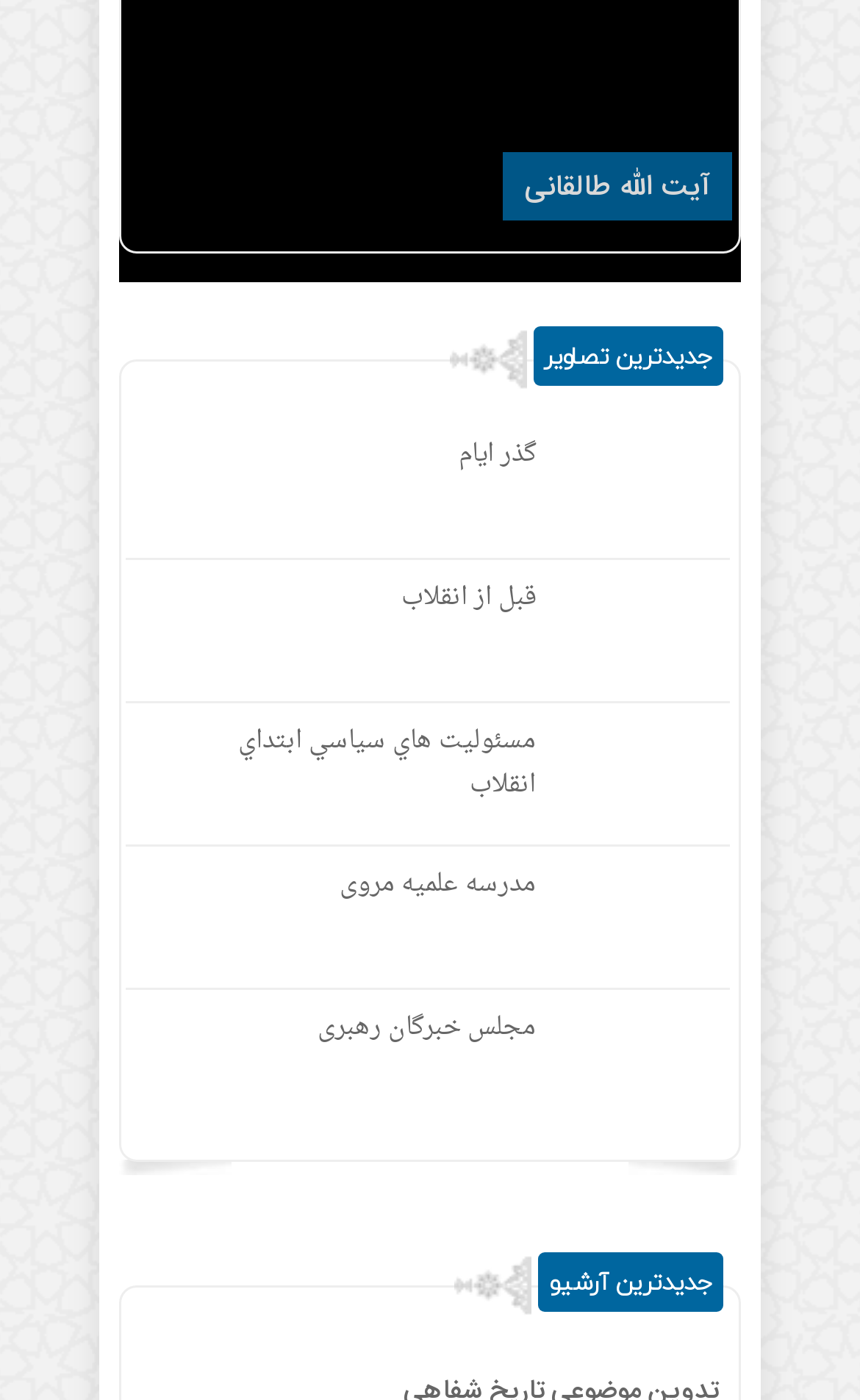Identify the bounding box coordinates necessary to click and complete the given instruction: "visit گذر ایام".

[0.649, 0.305, 0.841, 0.403]